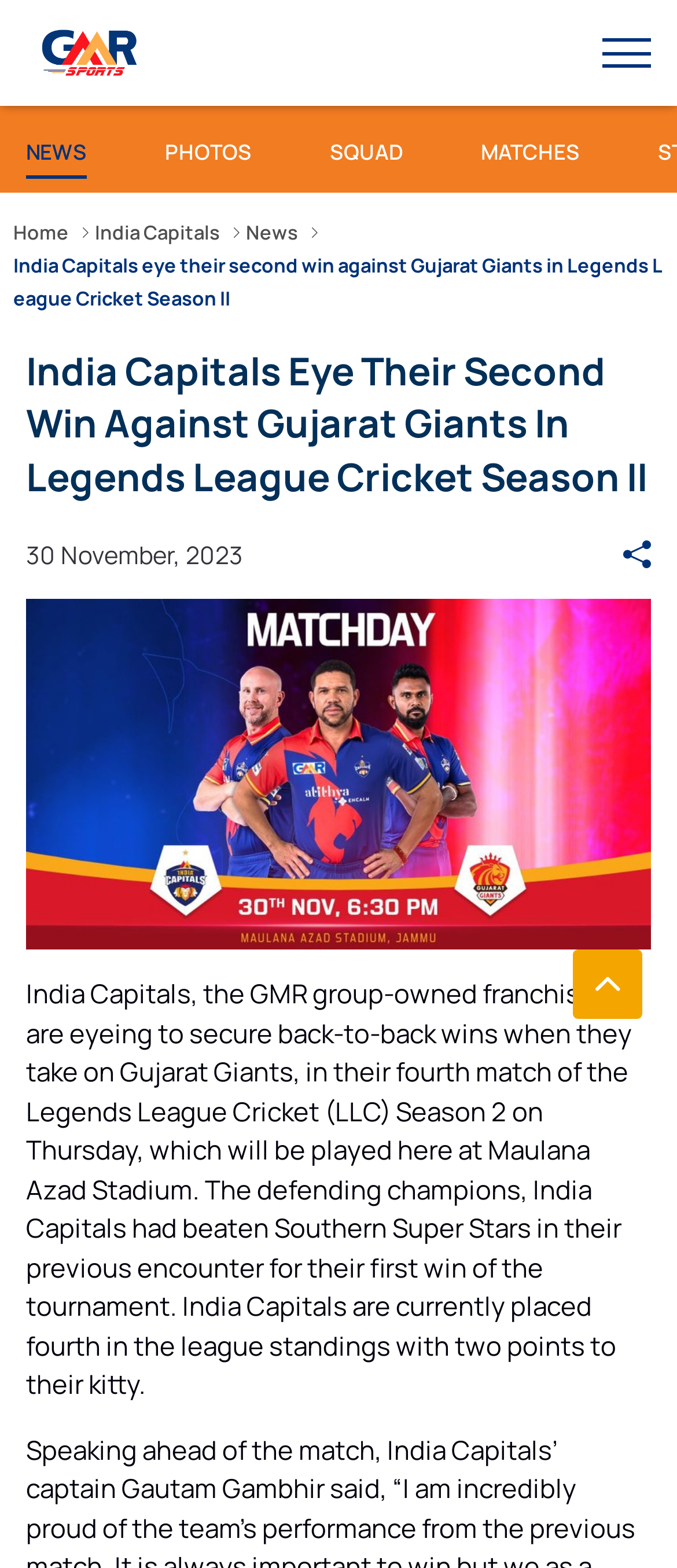Locate the bounding box coordinates of the element that should be clicked to execute the following instruction: "Share the article".

[0.921, 0.344, 0.962, 0.363]